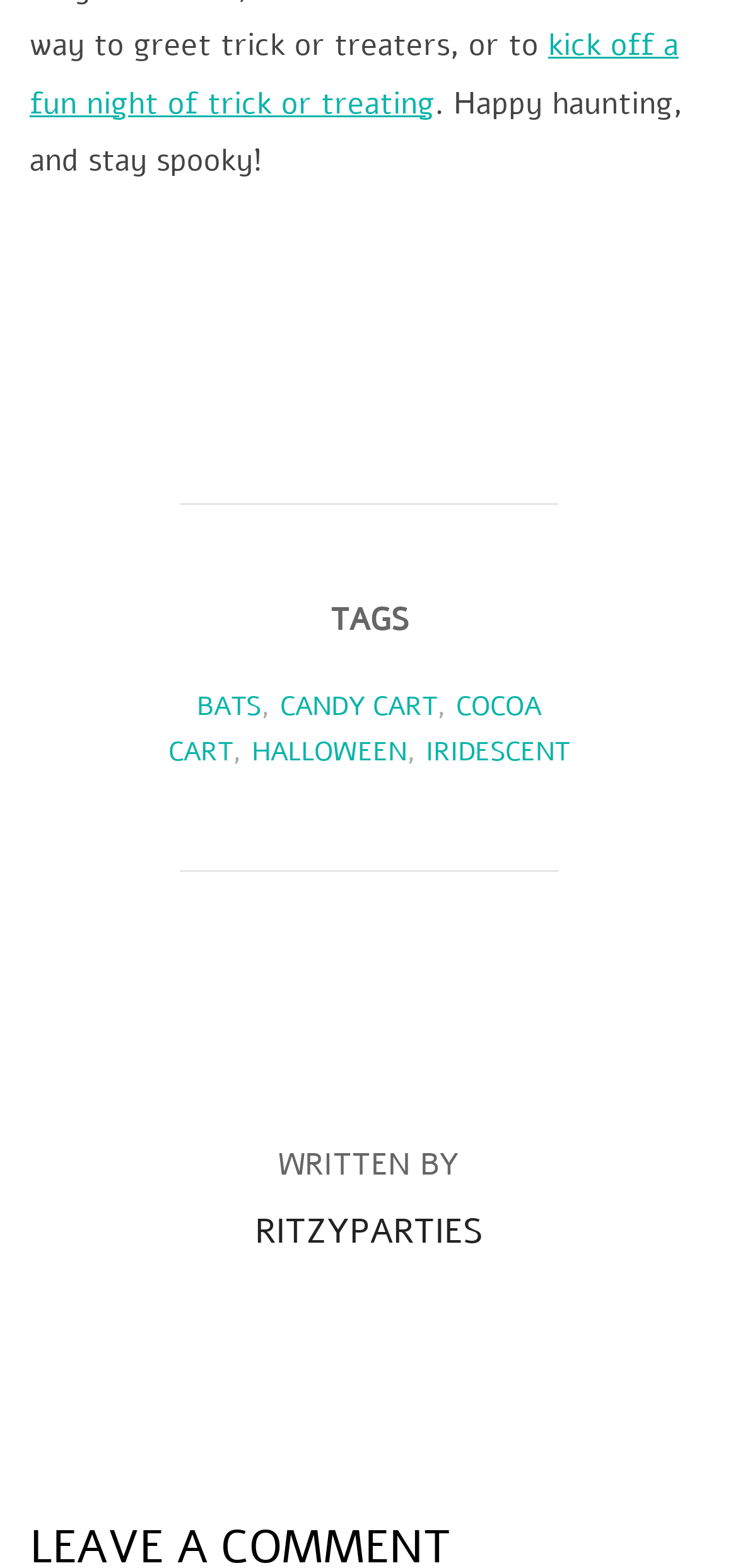What is the category of the tag 'COCOA CART'?
Answer the question based on the image using a single word or a brief phrase.

Candy